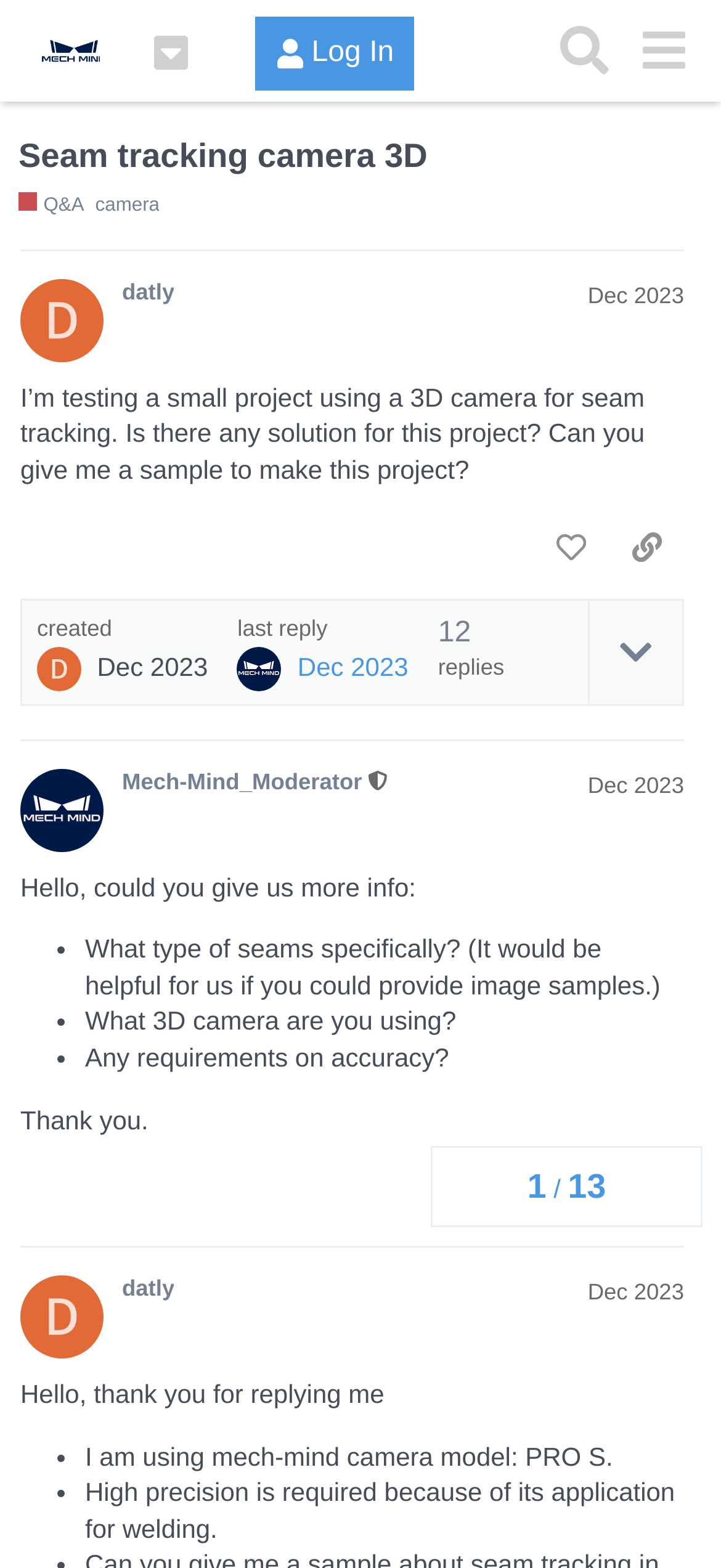Using a single word or phrase, answer the following question: 
What is the application of the seam tracking camera?

welding